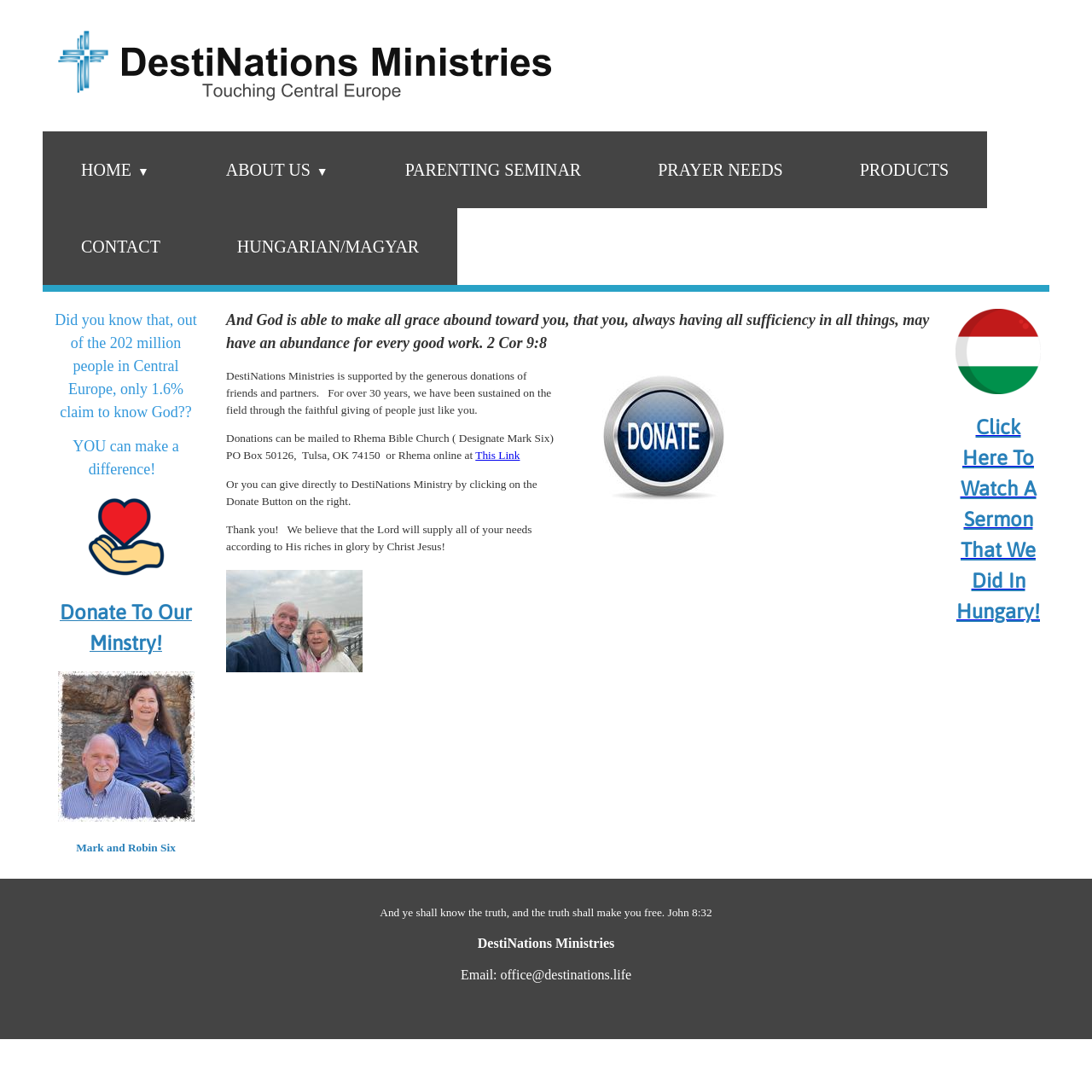How many percentage of people in Central Europe claim to know God?
From the screenshot, supply a one-word or short-phrase answer.

1.6%